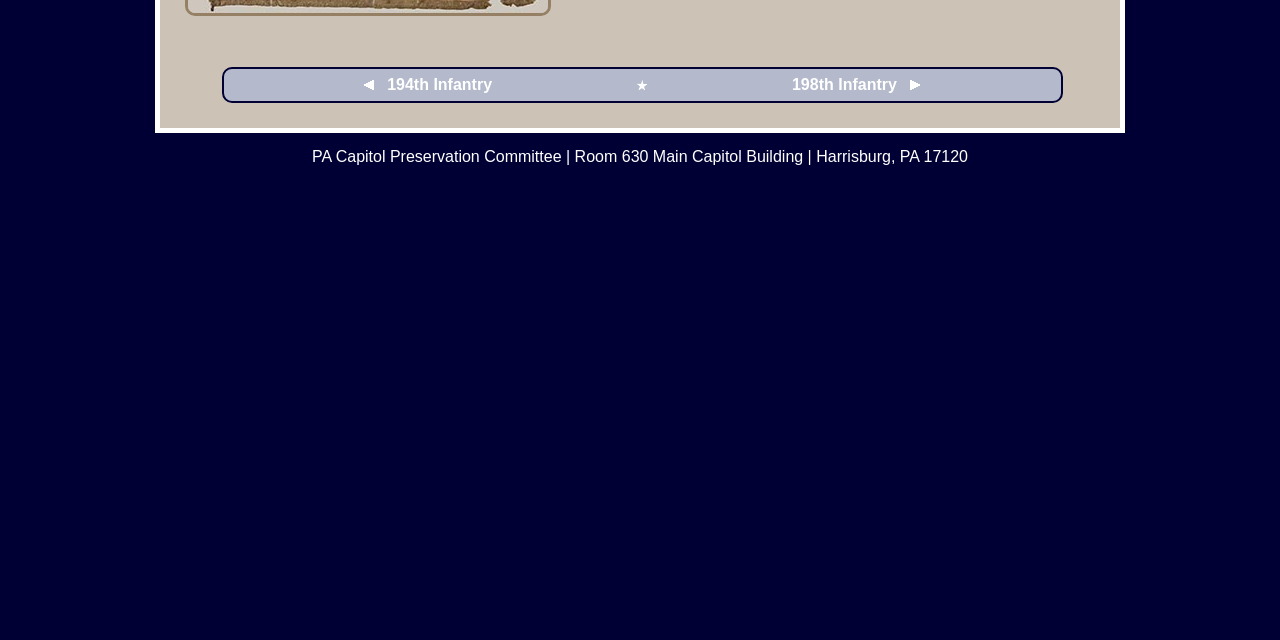Based on the element description: "194th Infantry", identify the UI element and provide its bounding box coordinates. Use four float numbers between 0 and 1, [left, top, right, bottom].

[0.279, 0.119, 0.384, 0.146]